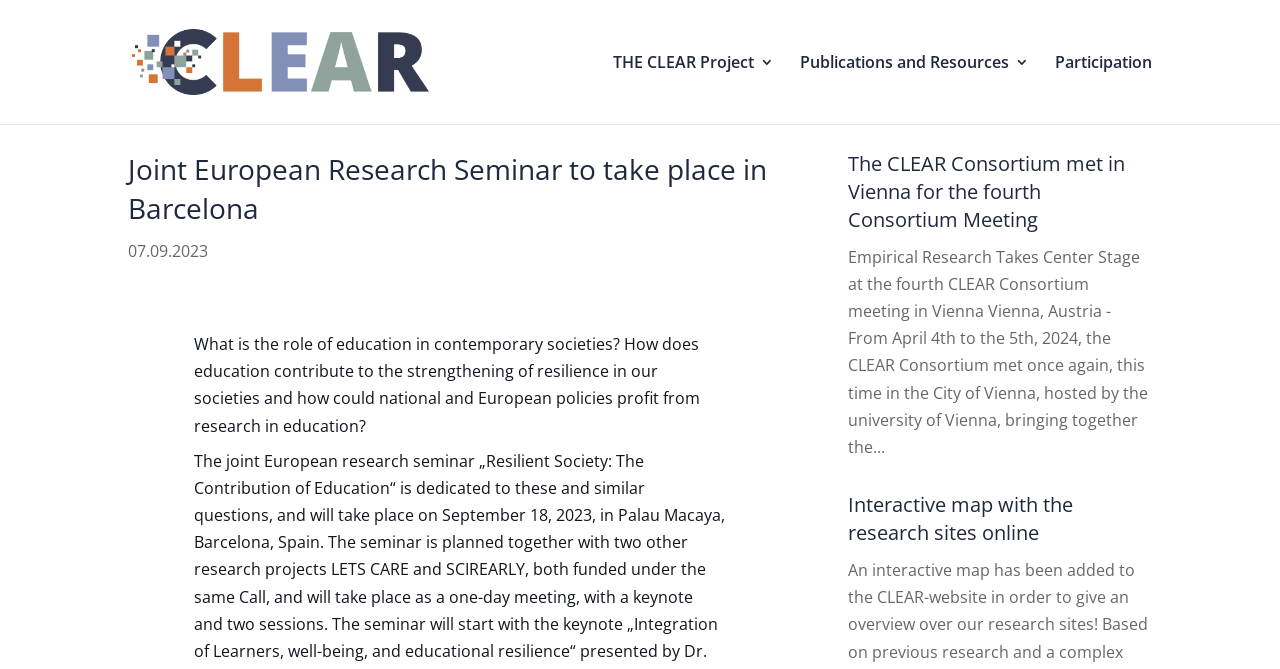Please use the details from the image to answer the following question comprehensively:
What is the host of the fourth CLEAR Consortium meeting?

I found the information in the StaticText element with bounding box coordinates [0.663, 0.367, 0.897, 0.684], which mentions that the CLEAR Consortium met in Vienna, hosted by the University of Vienna.